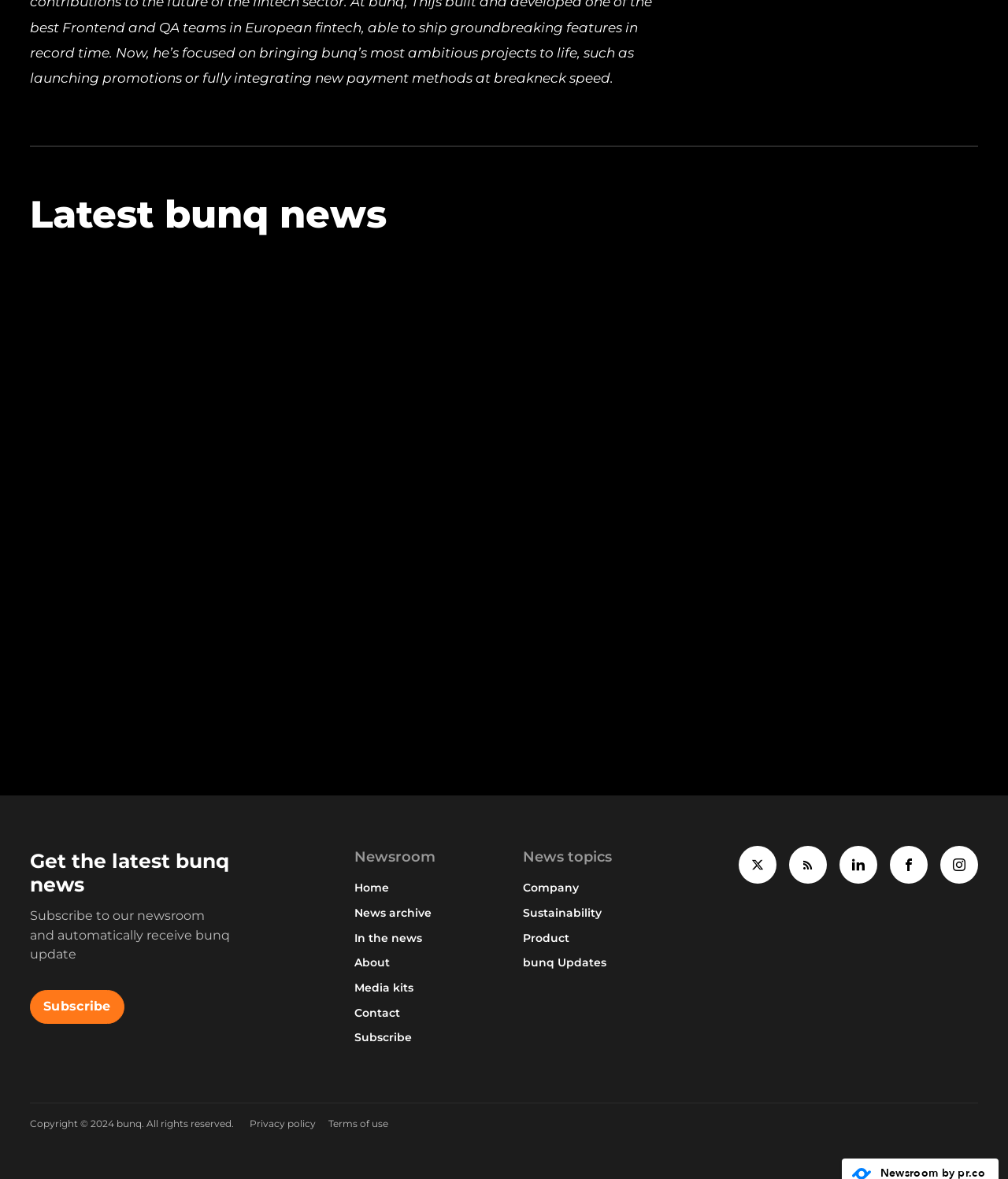How can I get the latest bunq news?
Analyze the image and provide a thorough answer to the question.

To get the latest bunq news, I can subscribe to the newsroom by clicking on the 'Subscribe' button located below the 'Get the latest bunq news' heading. This will allow me to automatically receive bunq updates.